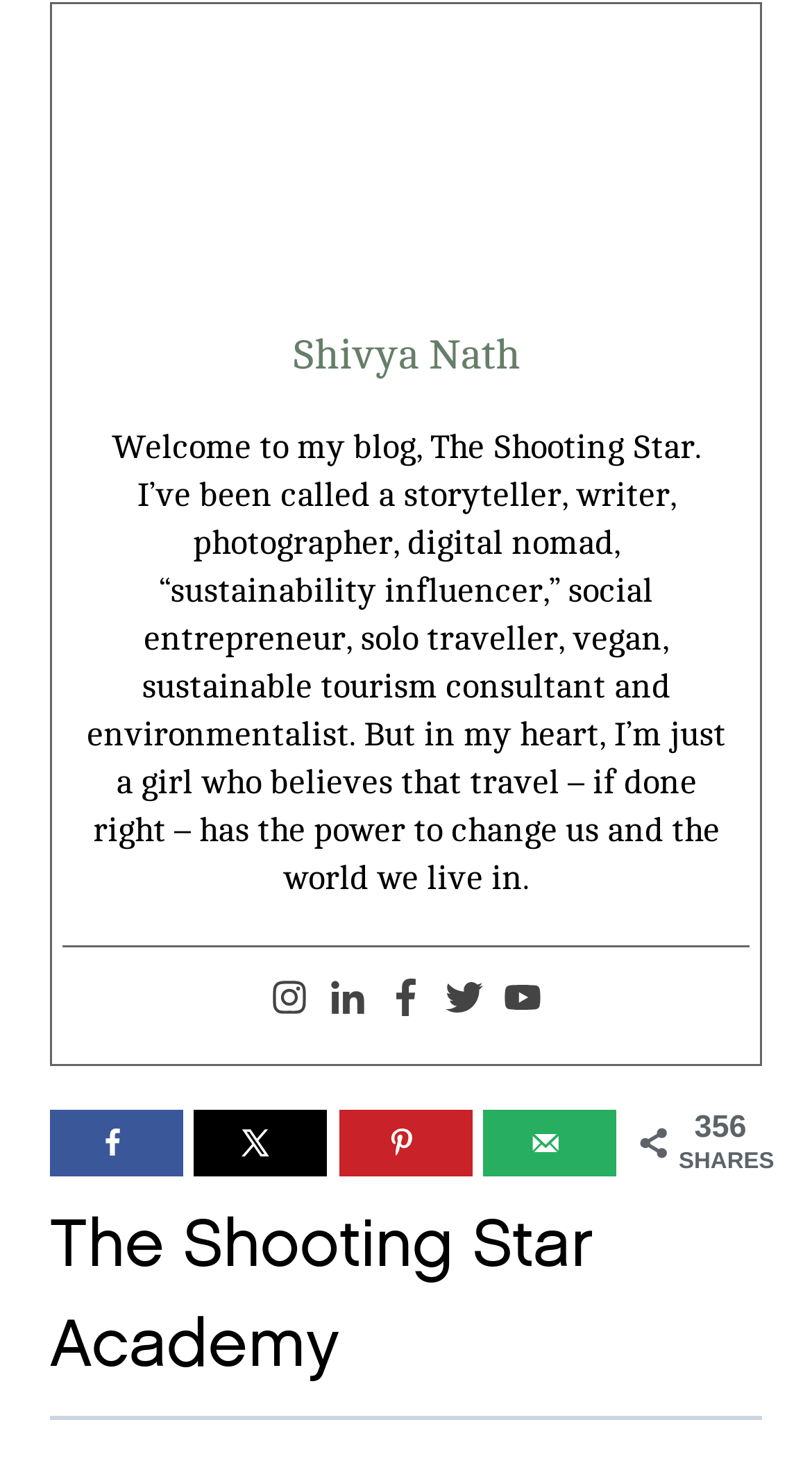Please determine the bounding box coordinates of the element to click on in order to accomplish the following task: "View Shivya Nath's profile". Ensure the coordinates are four float numbers ranging from 0 to 1, i.e., [left, top, right, bottom].

[0.359, 0.224, 0.641, 0.256]